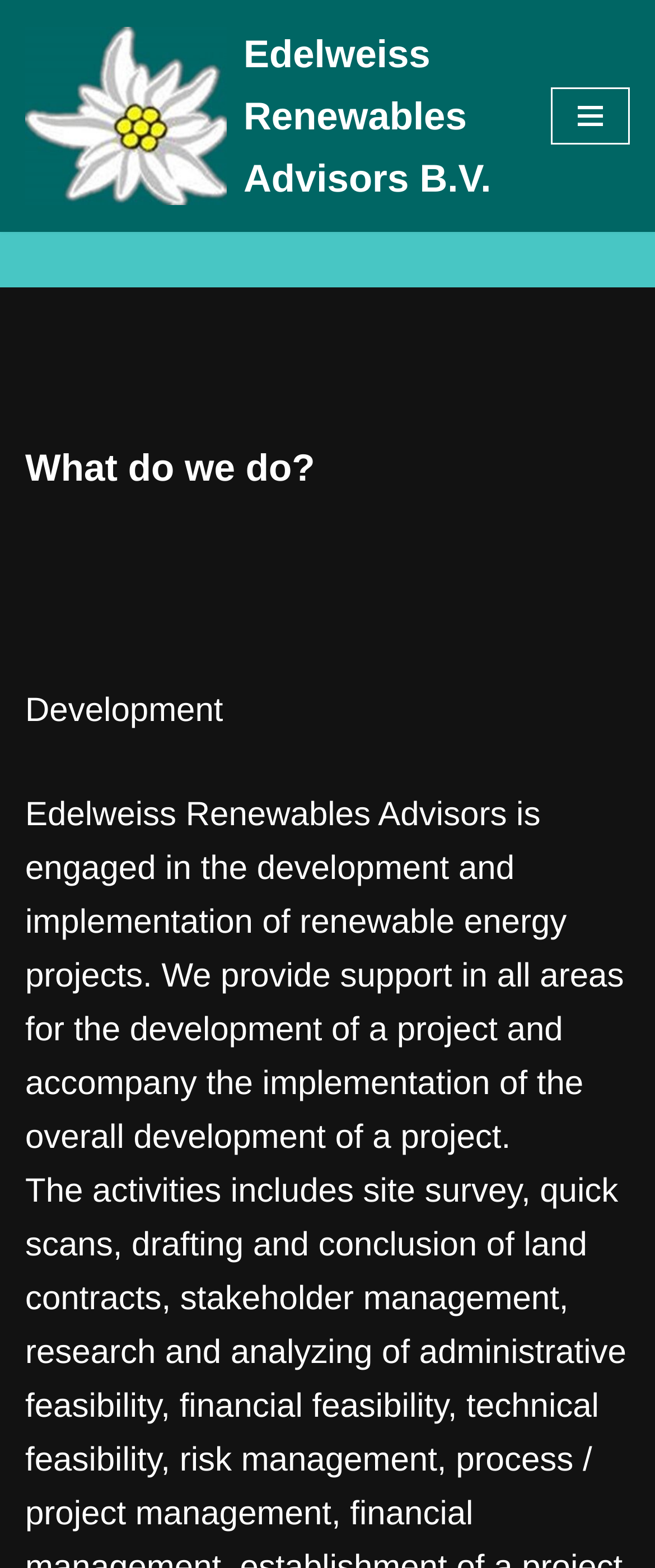Mark the bounding box of the element that matches the following description: "Skip to content".

[0.0, 0.034, 0.077, 0.056]